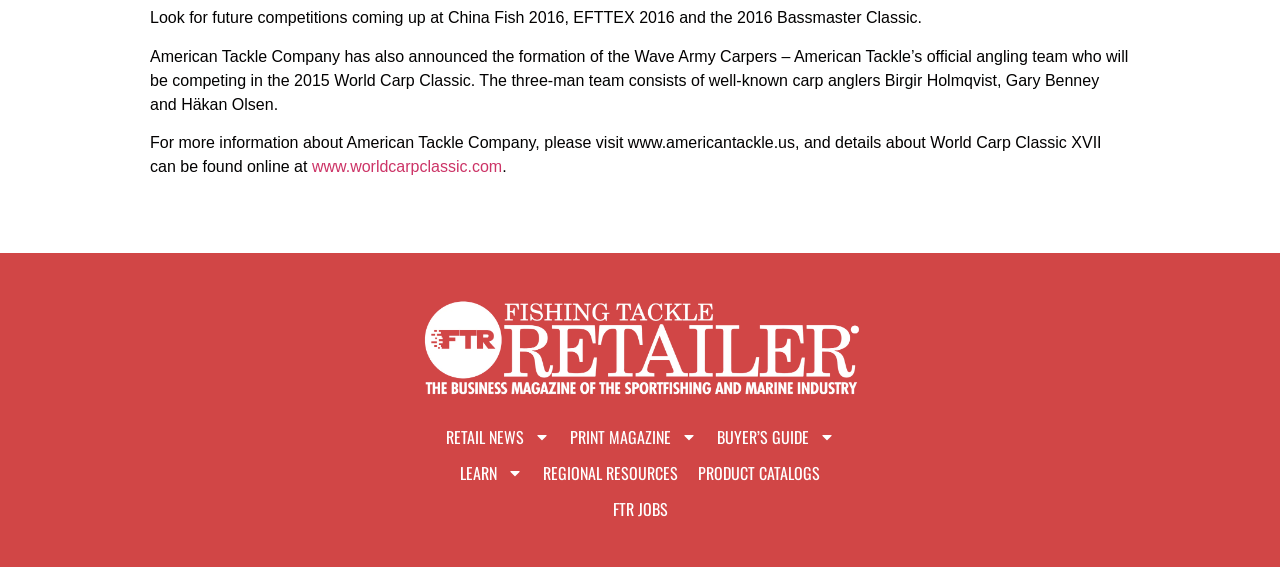What are the main categories on the top menu?
Give a thorough and detailed response to the question.

The answer can be found by examining the links on the top menu, which include RETAIL NEWS, PRINT MAGAZINE, BUYER'S GUIDE, LEARN, REGIONAL RESOURCES, PRODUCT CATALOGS, and FTR JOBS.